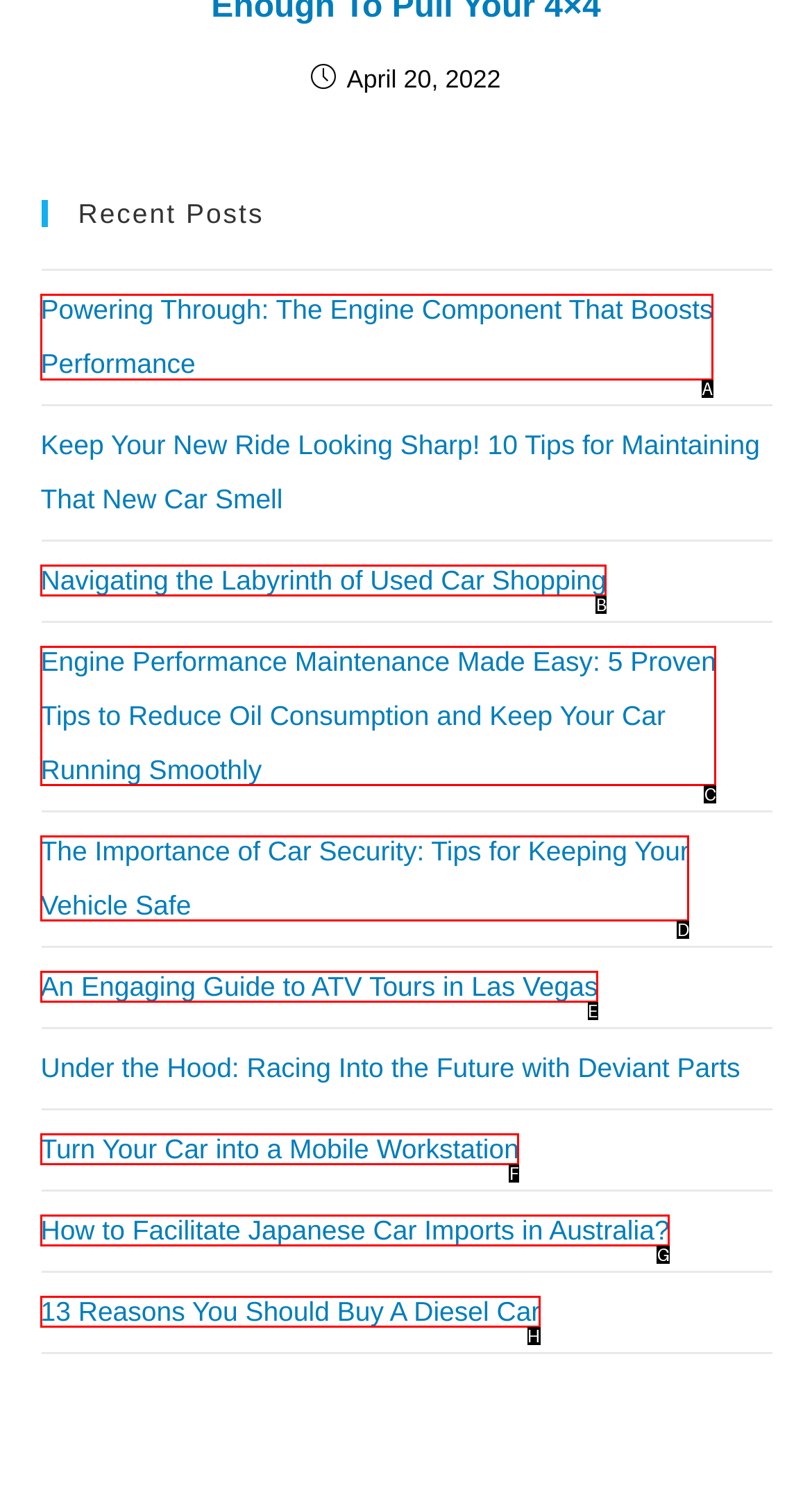Choose the HTML element to click for this instruction: view recent post 'Powering Through: The Engine Component That Boosts Performance' Answer with the letter of the correct choice from the given options.

A